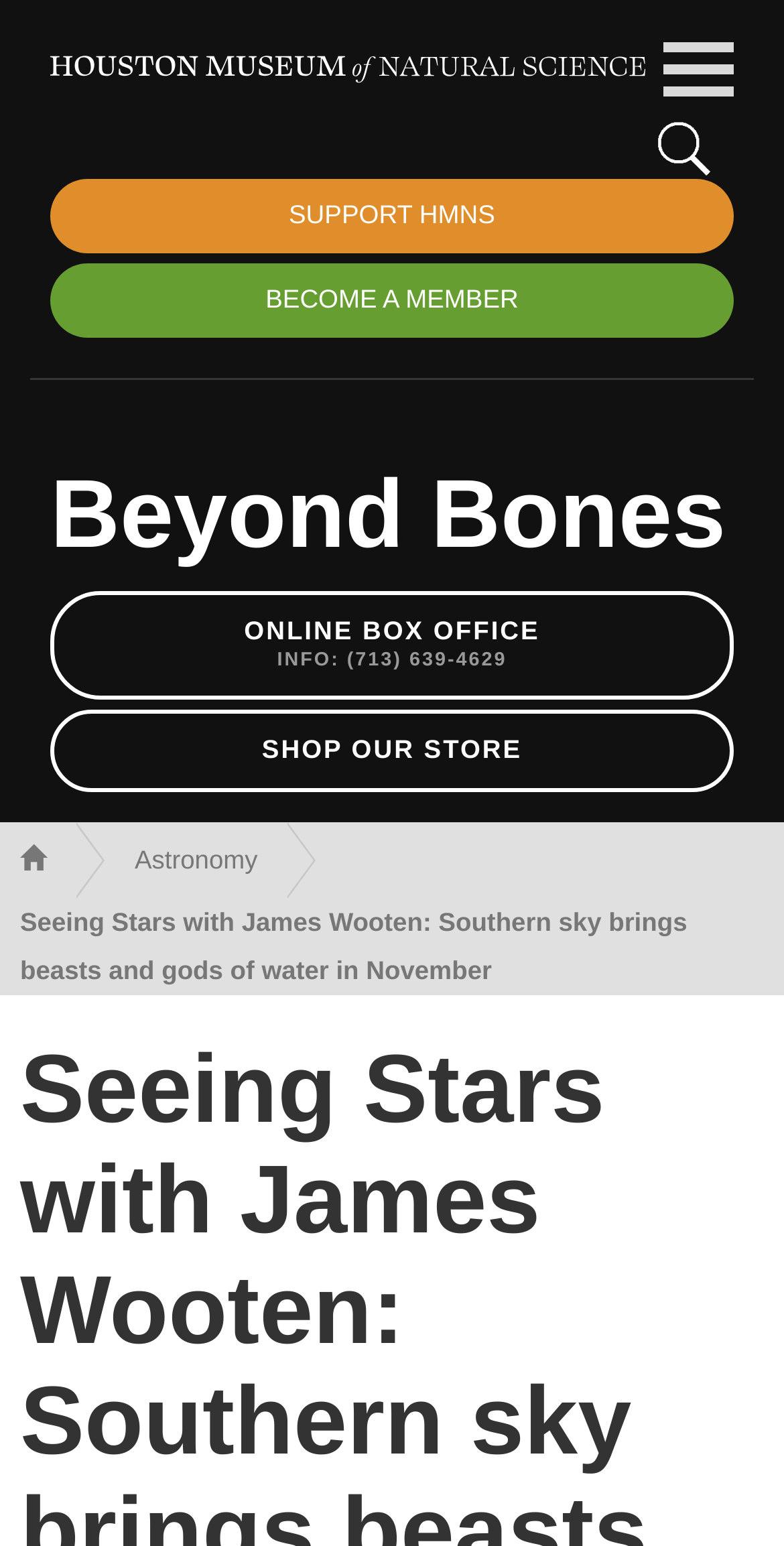Given the following UI element description: "HOUSTON MUSEUM of NATURAL SCIENCE", find the bounding box coordinates in the webpage screenshot.

[0.064, 0.033, 0.823, 0.056]